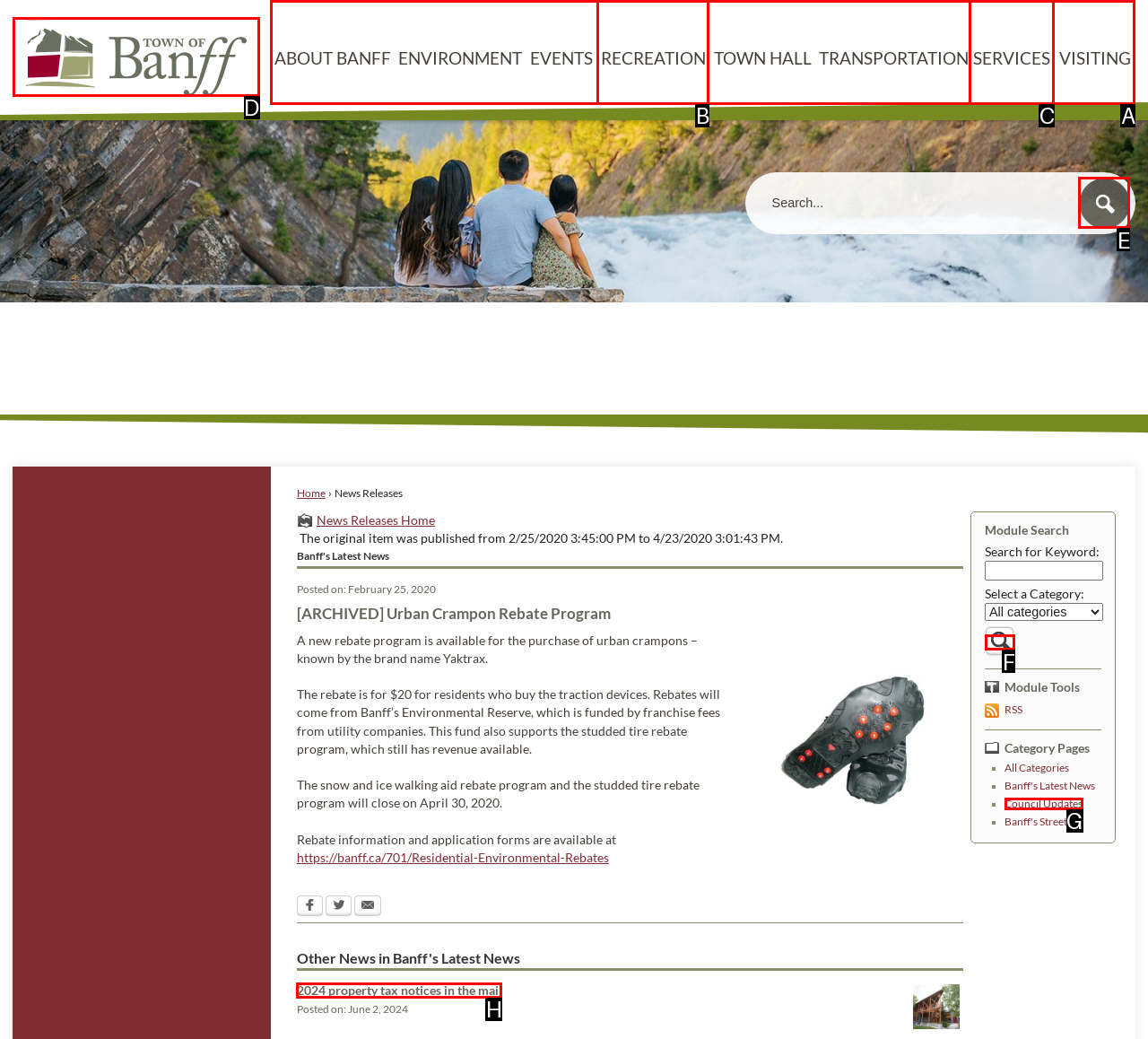To complete the task: Search news flash module, which option should I click? Answer with the appropriate letter from the provided choices.

F